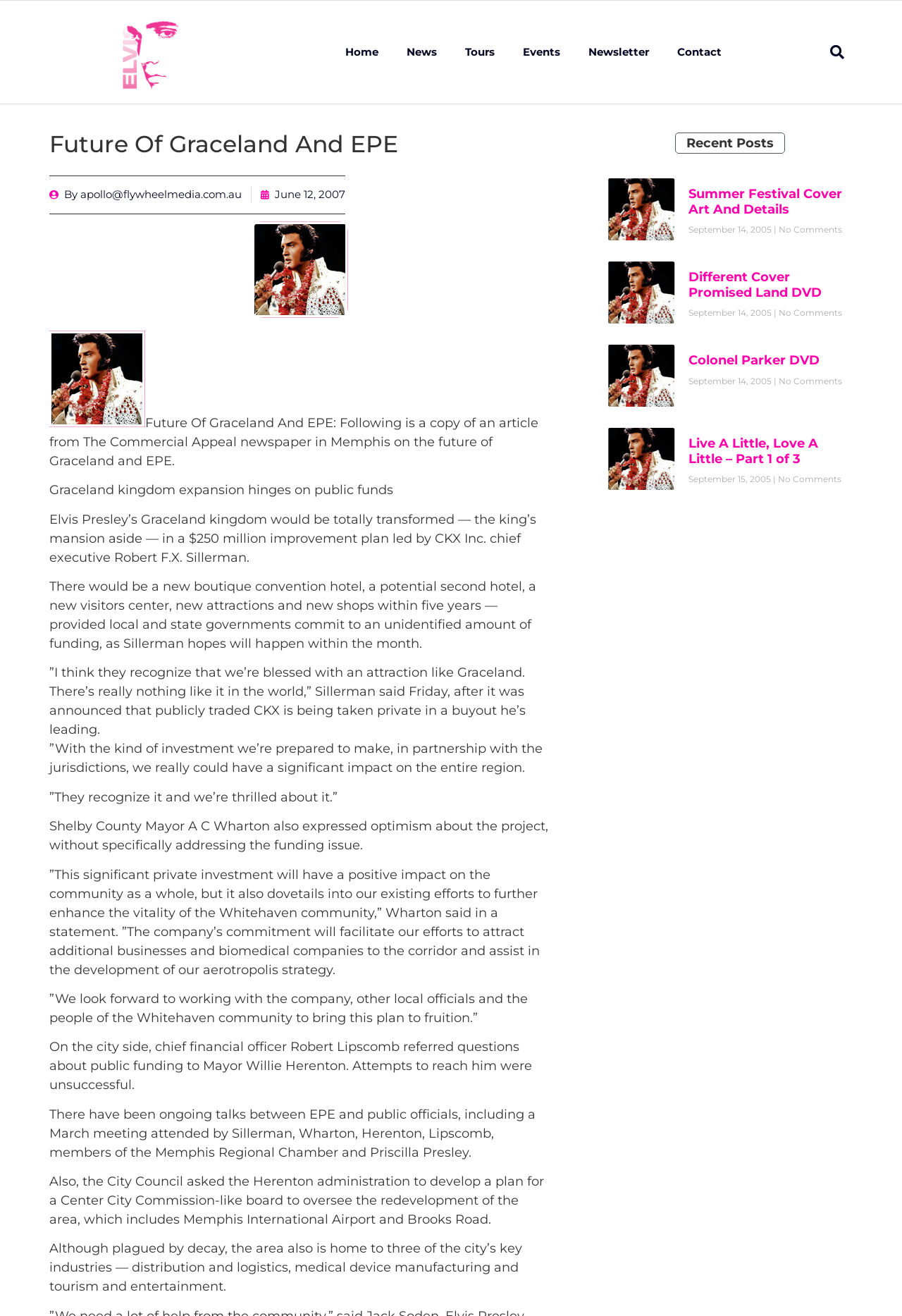Could you please study the image and provide a detailed answer to the question:
How many hotels are planned in the improvement plan?

The webpage mentions 'a new boutique convention hotel, a potential second hotel', indicating that two hotels are planned in the improvement plan for Graceland.